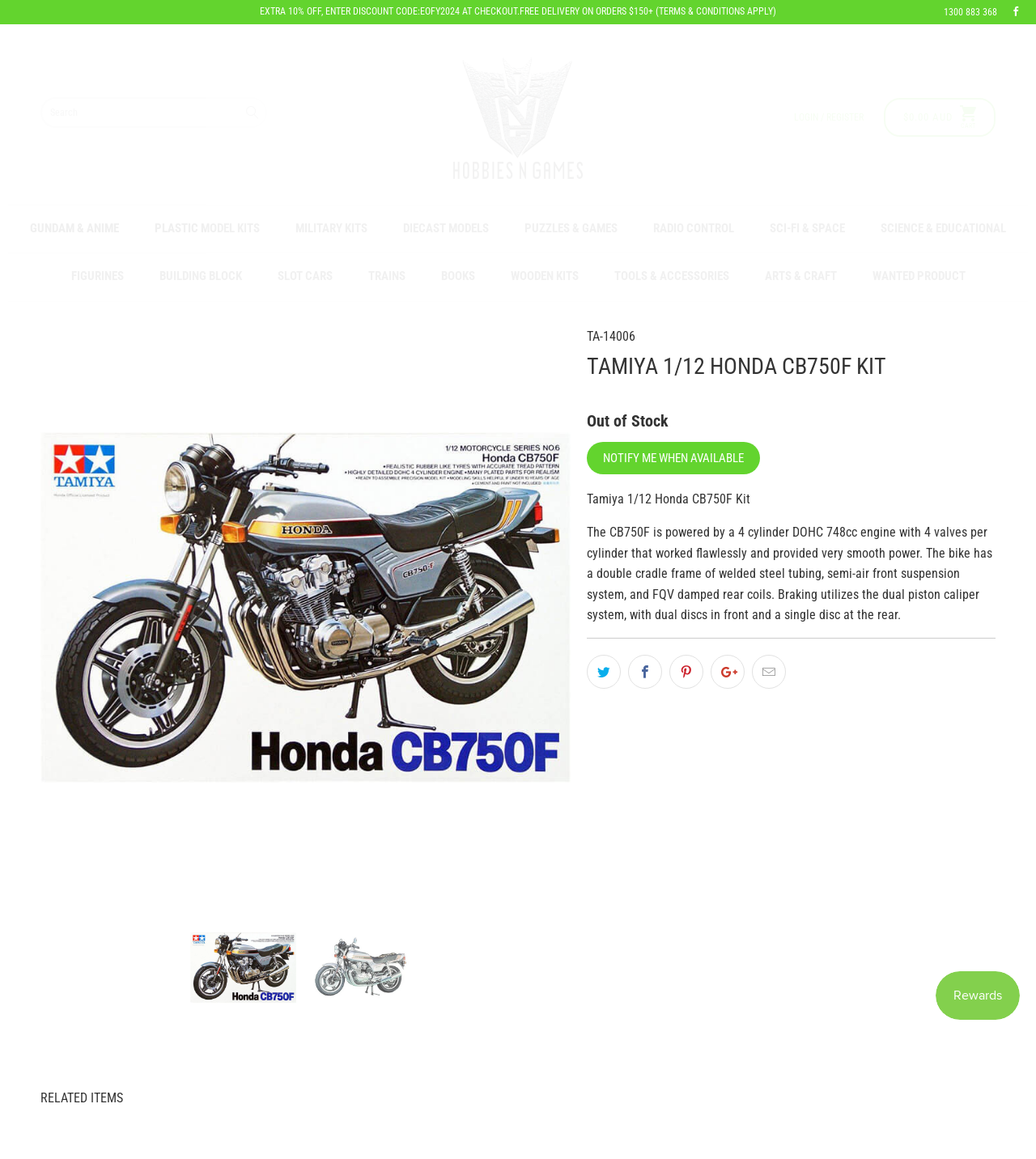What is the price of the item in the cart?
Look at the image and respond with a one-word or short-phrase answer.

$0.00 AUD